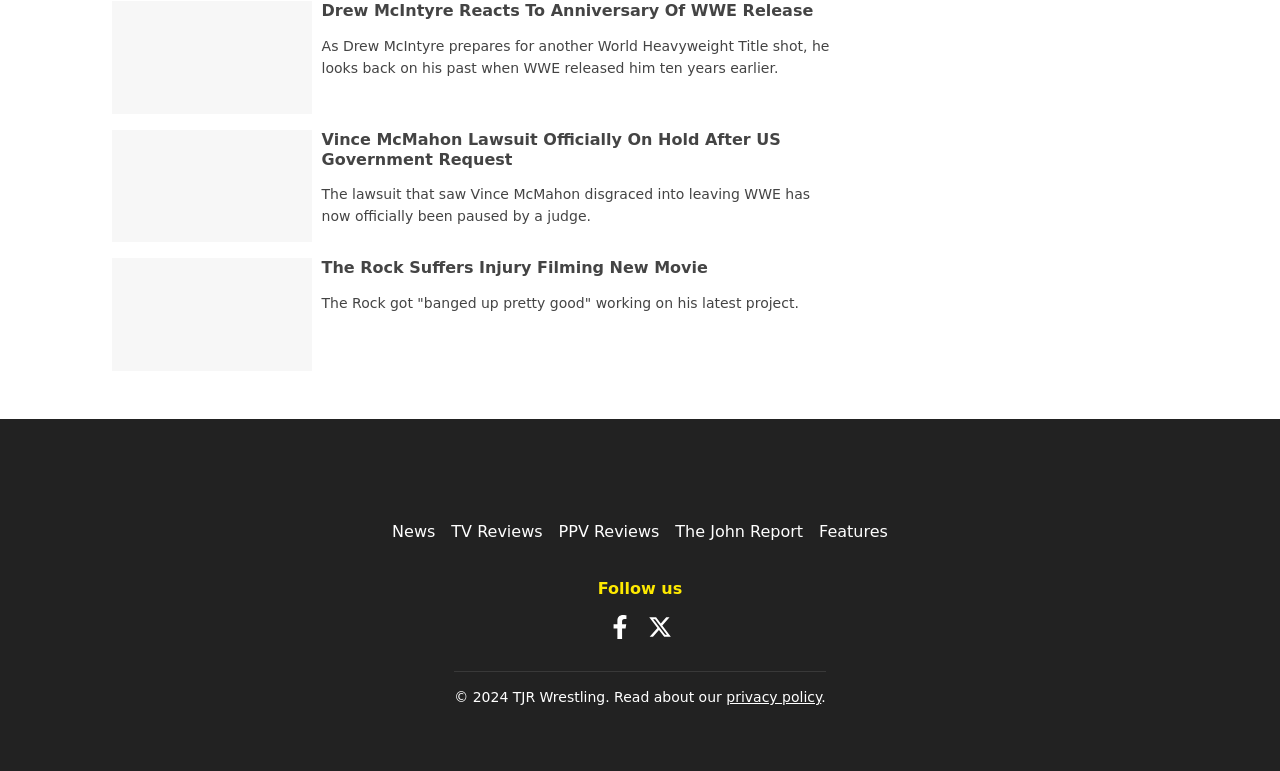Select the bounding box coordinates of the element I need to click to carry out the following instruction: "View The John Report".

[0.528, 0.678, 0.627, 0.702]